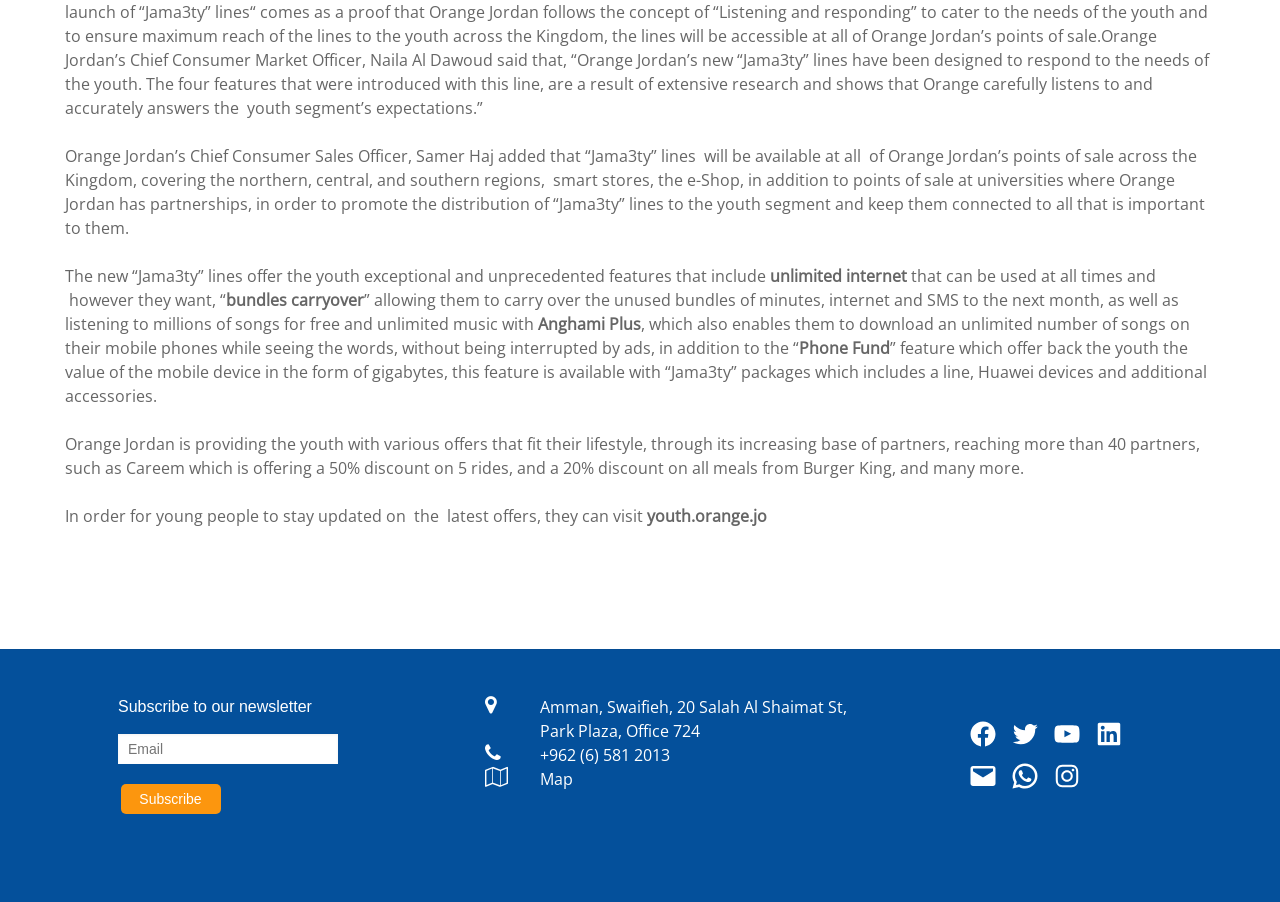Please determine the bounding box coordinates for the UI element described as: "name="SIGNUP_SUBMIT_BUTTON" value="Subscribe"".

[0.094, 0.869, 0.172, 0.902]